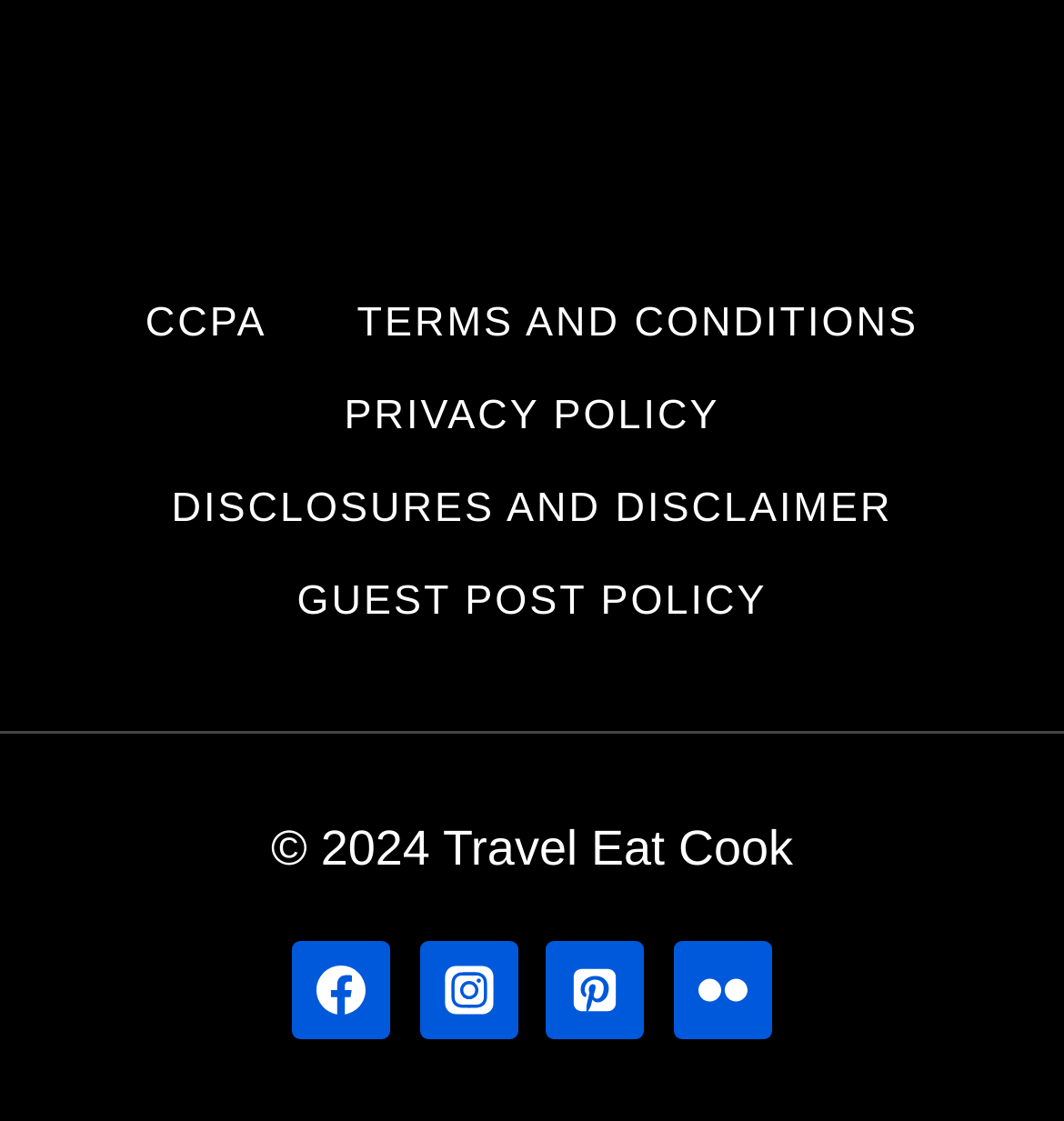How many social media links are there? Based on the screenshot, please respond with a single word or phrase.

4